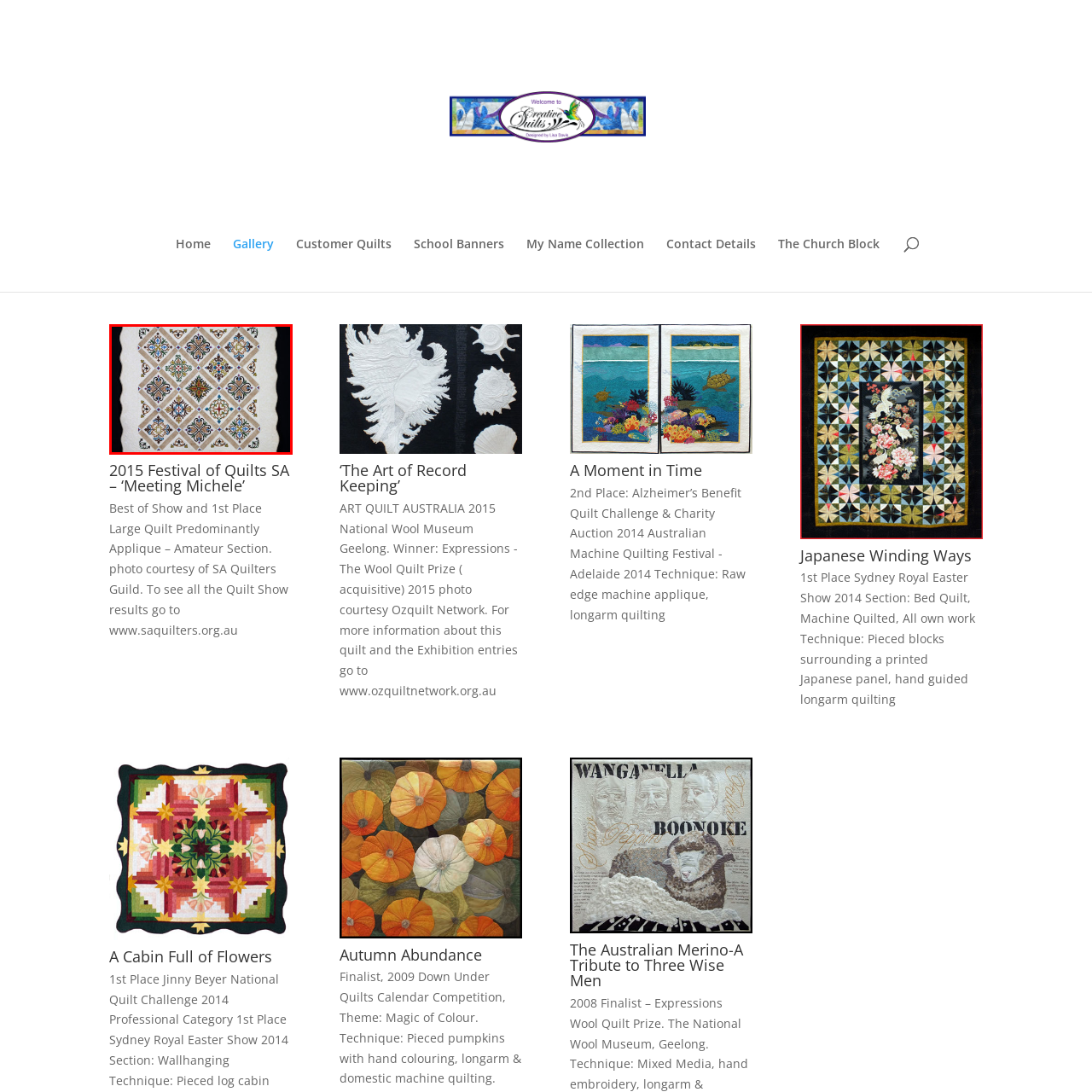Look at the image highlighted by the red boundary and answer the question with a succinct word or phrase:
What is the shape of the quilt's edges?

Scalloped